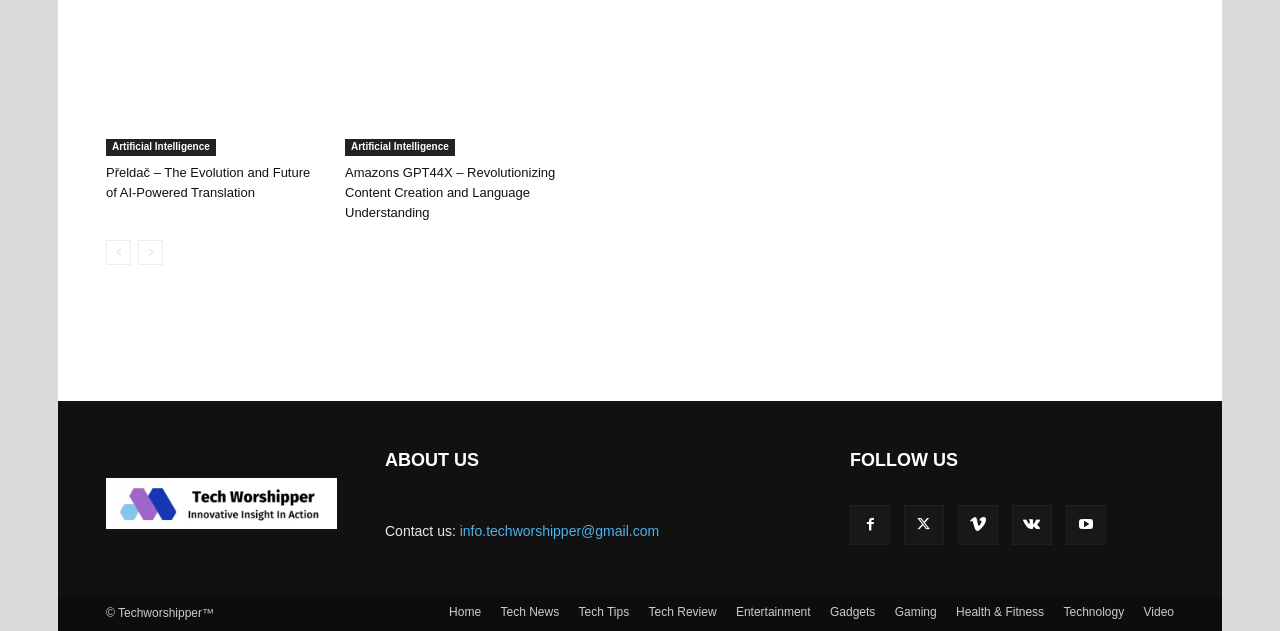Provide a short answer to the following question with just one word or phrase: What is the topic of the first article?

AI-Powered Translation